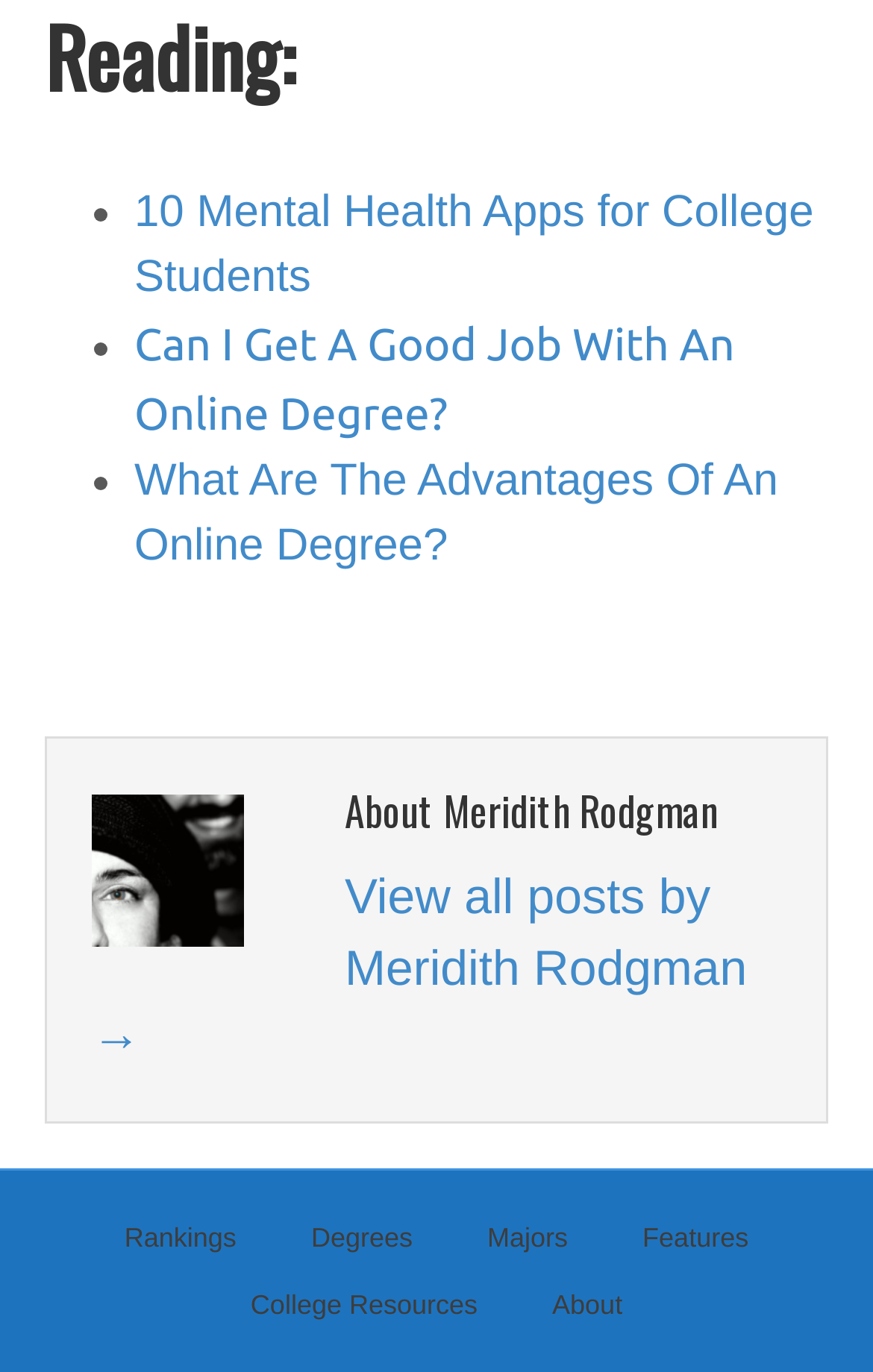Please give a succinct answer using a single word or phrase:
How many images are on the webpage?

1